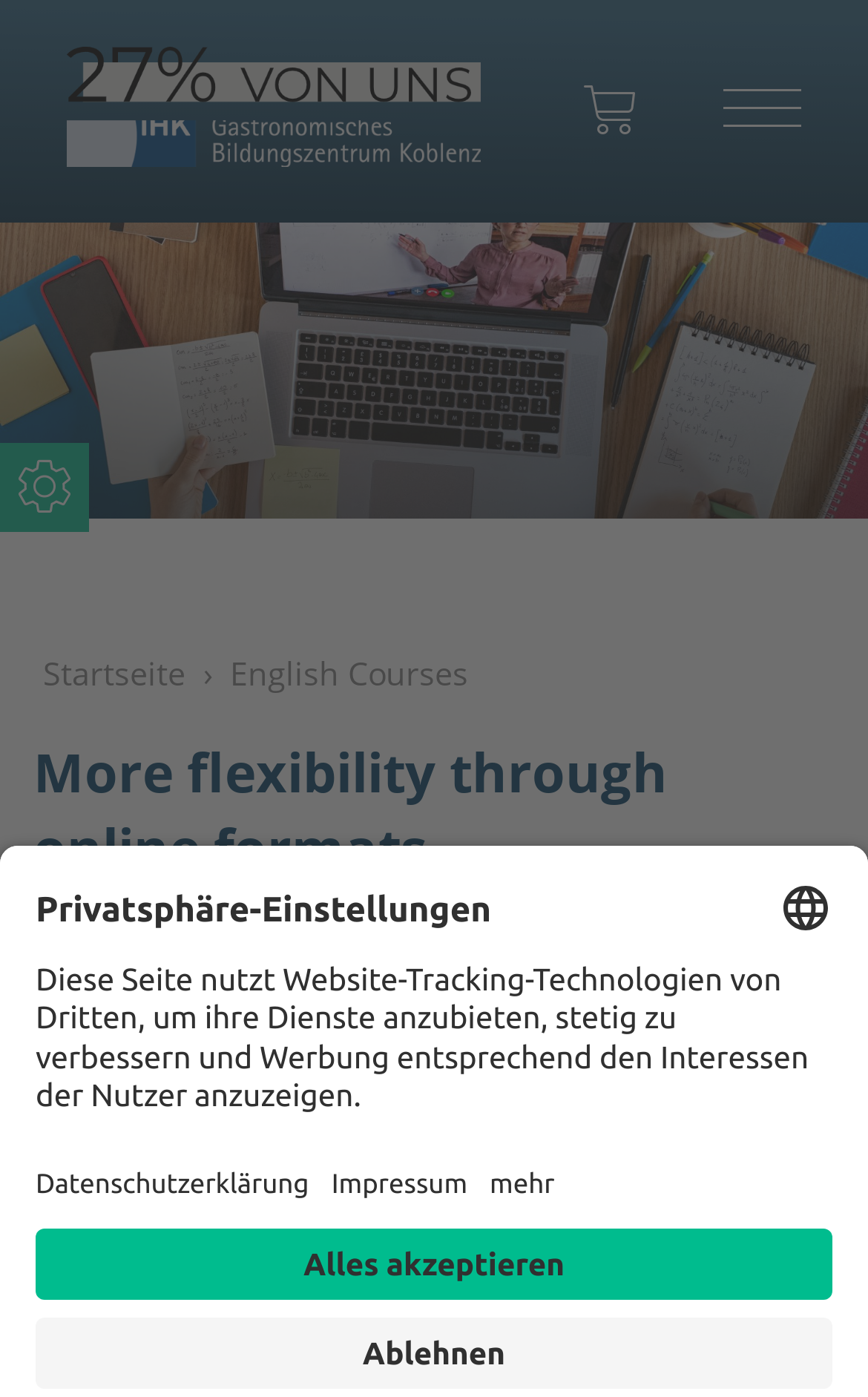Answer the question using only a single word or phrase: 
What is the name of the organization?

Gastronomisches Bildungszentrum e. V.